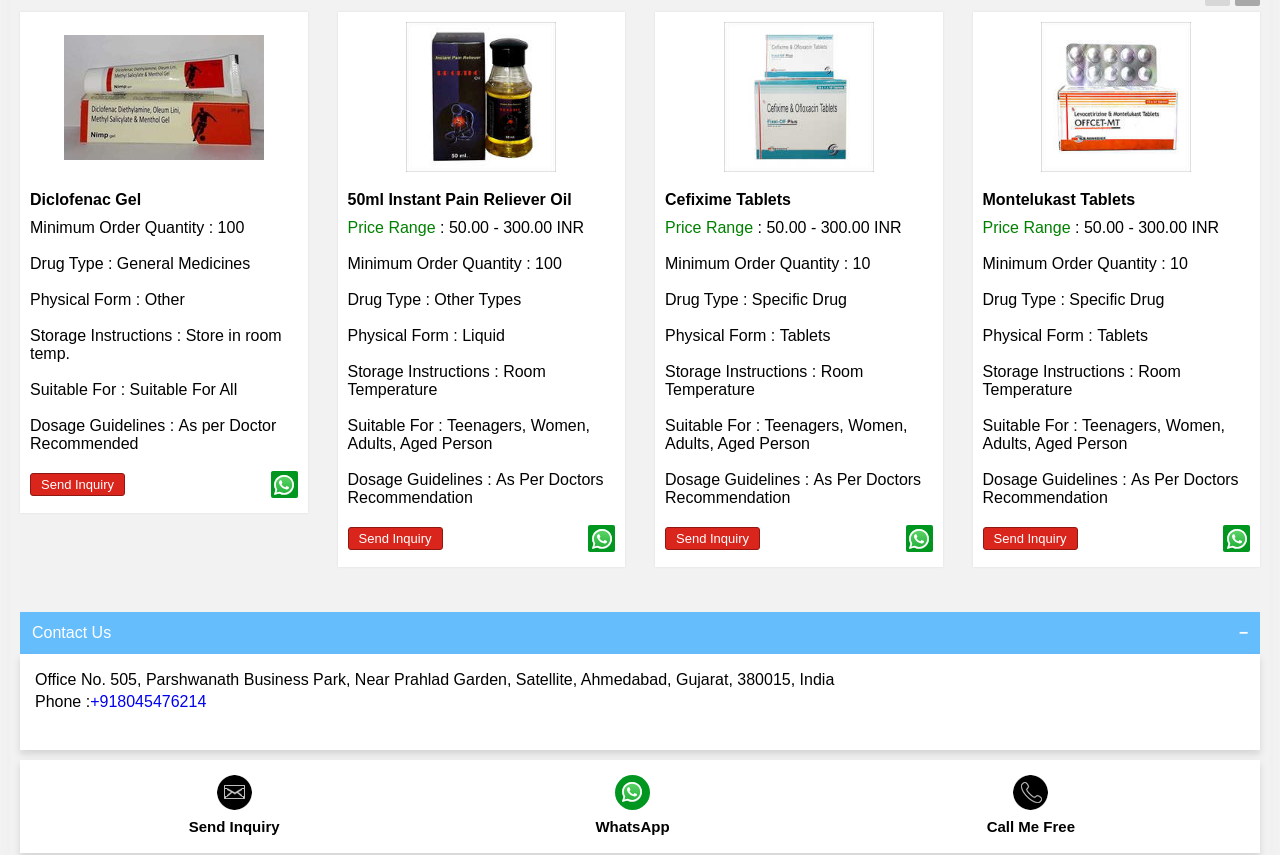Find the bounding box coordinates for the area that should be clicked to accomplish the instruction: "Click on the '50ml Instant Pain Reliever Oil' link".

[0.271, 0.026, 0.48, 0.201]